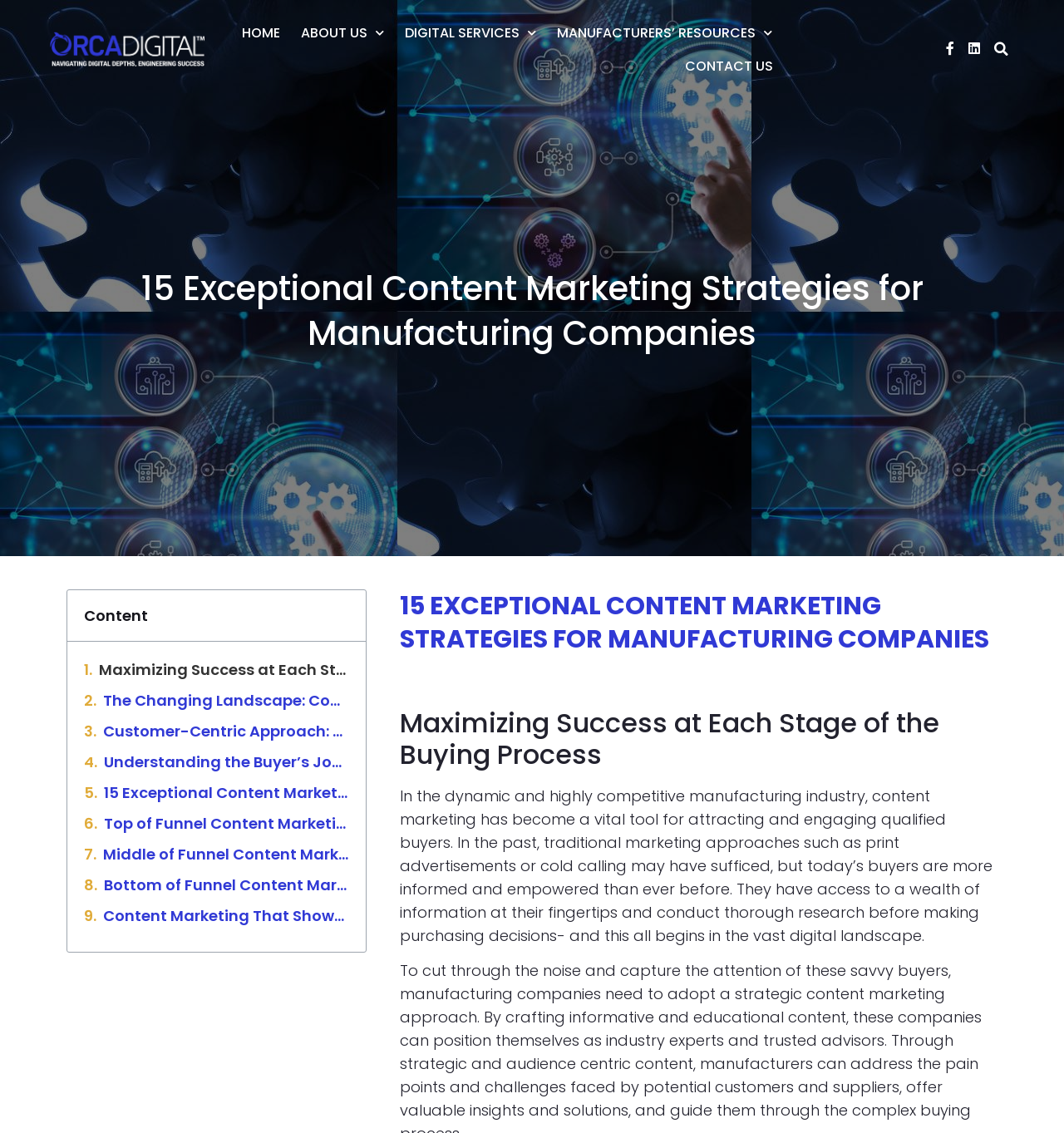Provide a comprehensive description of the webpage.

The webpage appears to be a content marketing strategy guide for manufacturing companies. At the top, there is a navigation menu with links to "HOME", "ABOUT US", "DIGITAL SERVICES", "MANUFACTURERS’ RESOURCES", and "CONTACT US". The menu items are positioned horizontally, with "HOME" on the left and "CONTACT US" on the right. 

Below the navigation menu, there is a phone number "312-883-3620" and social media links to Facebook and LinkedIn. A search bar is located at the top right corner of the page.

The main content of the webpage is divided into sections. The first section has a heading "15 Exceptional Content Marketing Strategies for Manufacturing Companies" and a subheading "Content". Below the subheading, there are several links to articles or guides related to content marketing, such as "Maximizing Success at Each Stage of the Buying Process", "The Changing Landscape: Content Marketing vs. Traditional Approaches", and "Customer-Centric Approach: The Key to Effective Content Marketing for Manufacturing Companies". These links are positioned vertically, with the first link at the top and the last link at the bottom.

The second section has a heading "15 EXCEPTIONAL CONTENT MARKETING STRATEGIES FOR MANUFACTURING COMPANIES" and a subheading "Maximizing Success at Each Stage of the Buying Process". Below the subheading, there is a block of text that discusses the importance of content marketing in the manufacturing industry. The text explains that traditional marketing approaches are no longer effective and that today's buyers are more informed and empowered than ever before.